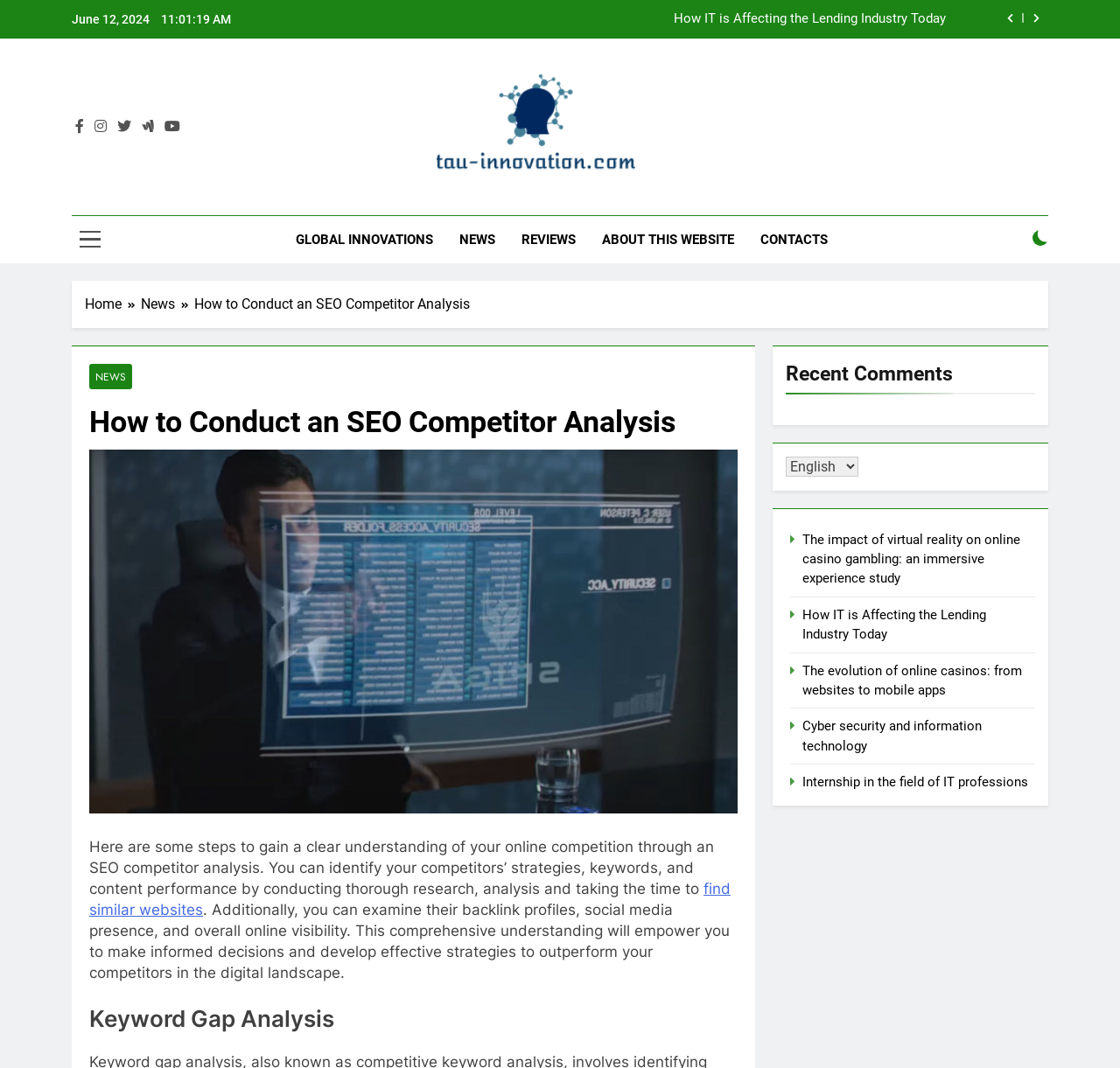Locate the bounding box coordinates of the element I should click to achieve the following instruction: "Explore the news section".

[0.399, 0.202, 0.454, 0.246]